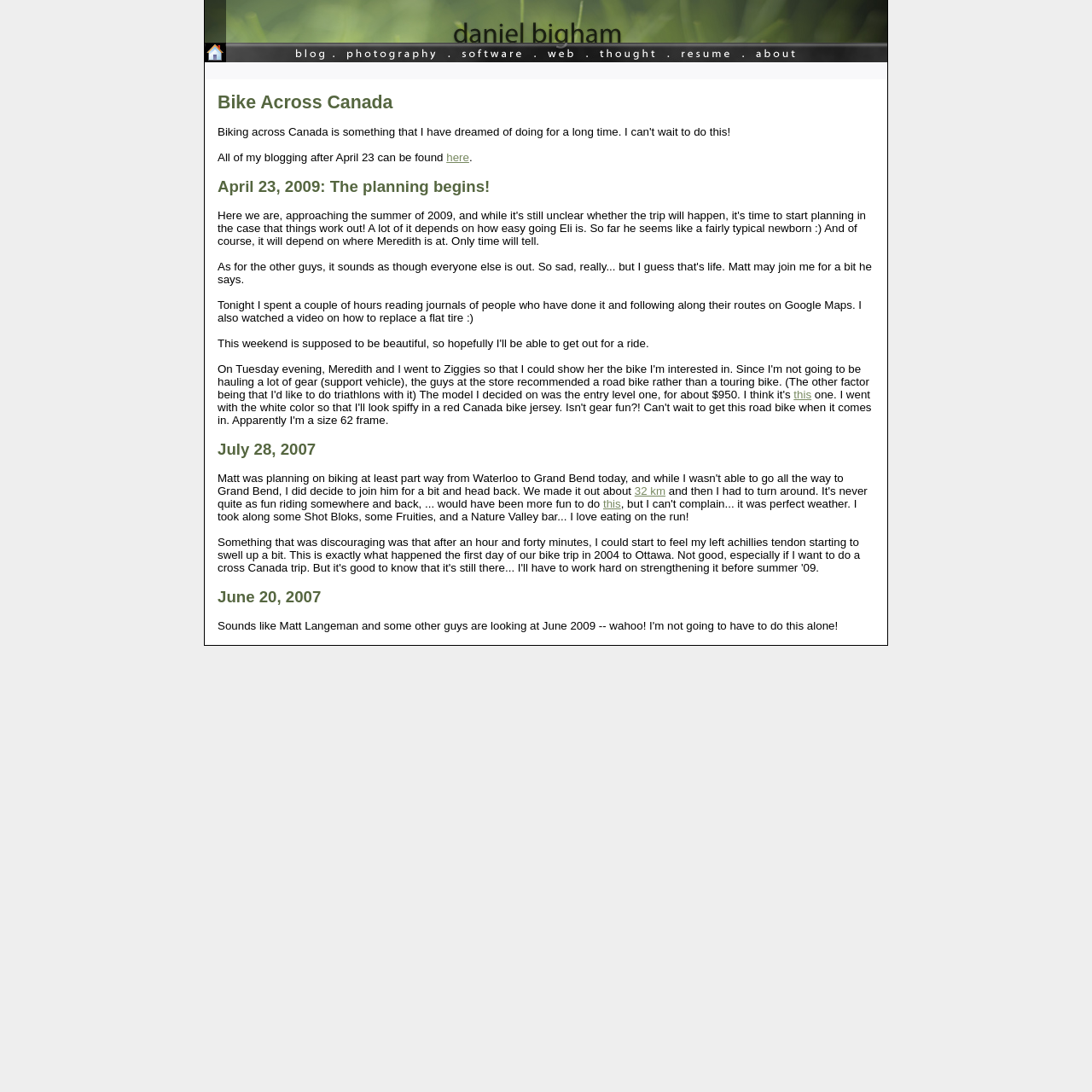What is the author's concern about their left achillies tendon?
Could you answer the question with a detailed and thorough explanation?

The author mentions that their left achillies tendon starts to swell up after an hour and forty minutes of biking, which is a concern for them, especially since they want to do a cross-Canada trip.